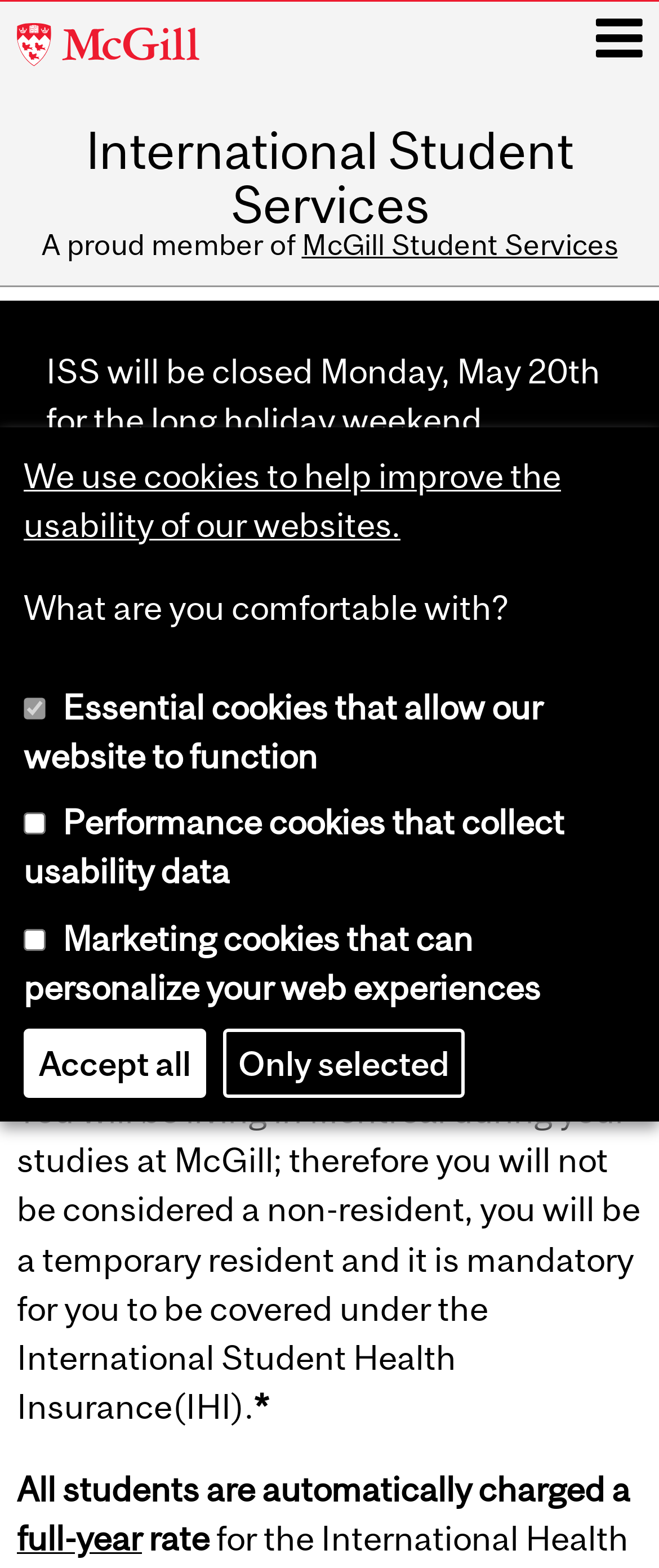What is the purpose of the International Student Health Insurance?
Analyze the image and deliver a detailed answer to the question.

The static text on the webpage explains that 'You will be living in Montreal during your studies at McGill; therefore you will not be considered a non-resident, you will be a temporary resident and it is mandatory for you to be covered under the International Student Health Insurance(IHI).', which implies that the purpose of the International Student Health Insurance is to cover students during their studies at McGill.